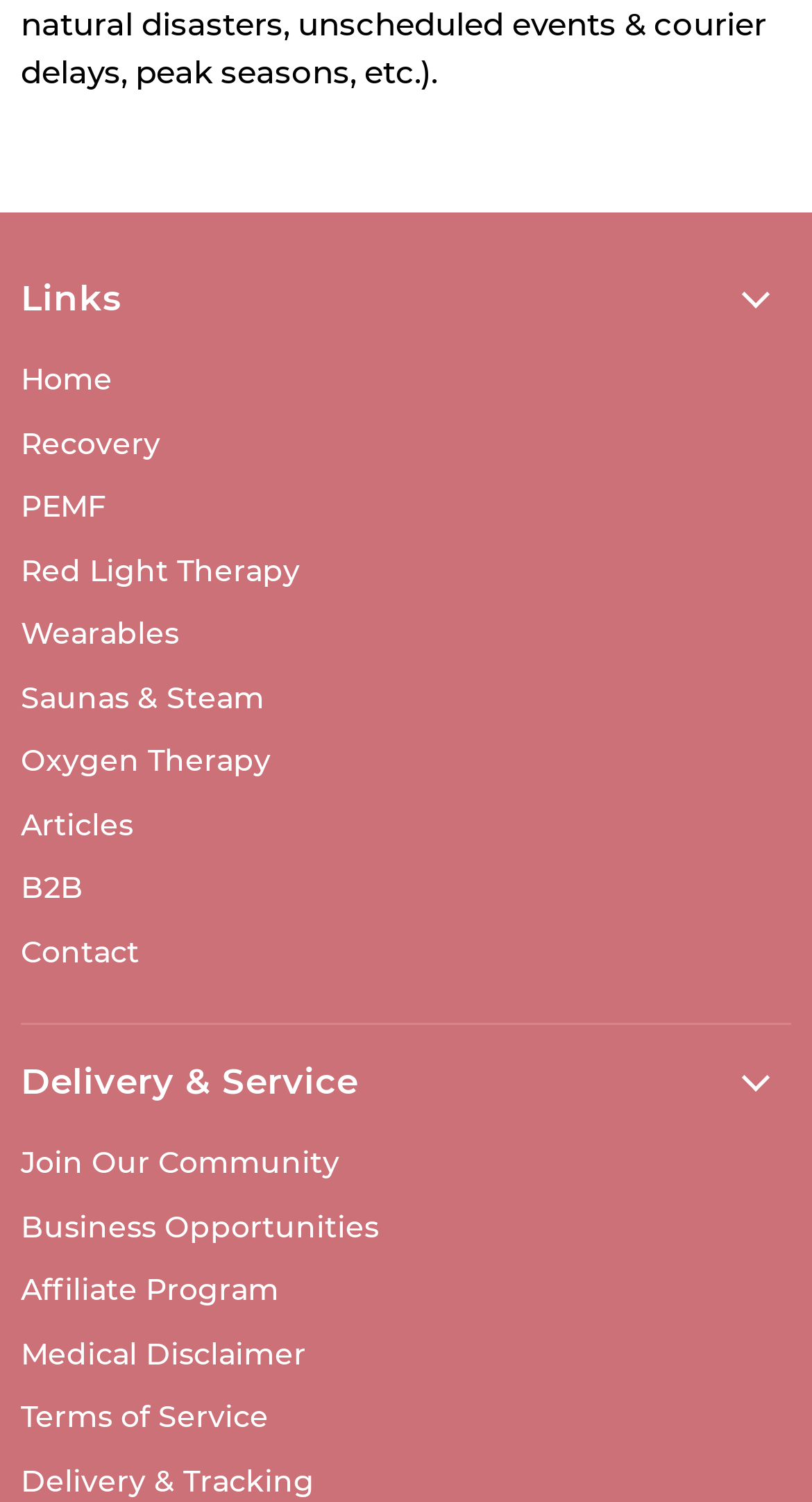Please mark the bounding box coordinates of the area that should be clicked to carry out the instruction: "Go to freie Stellen".

None